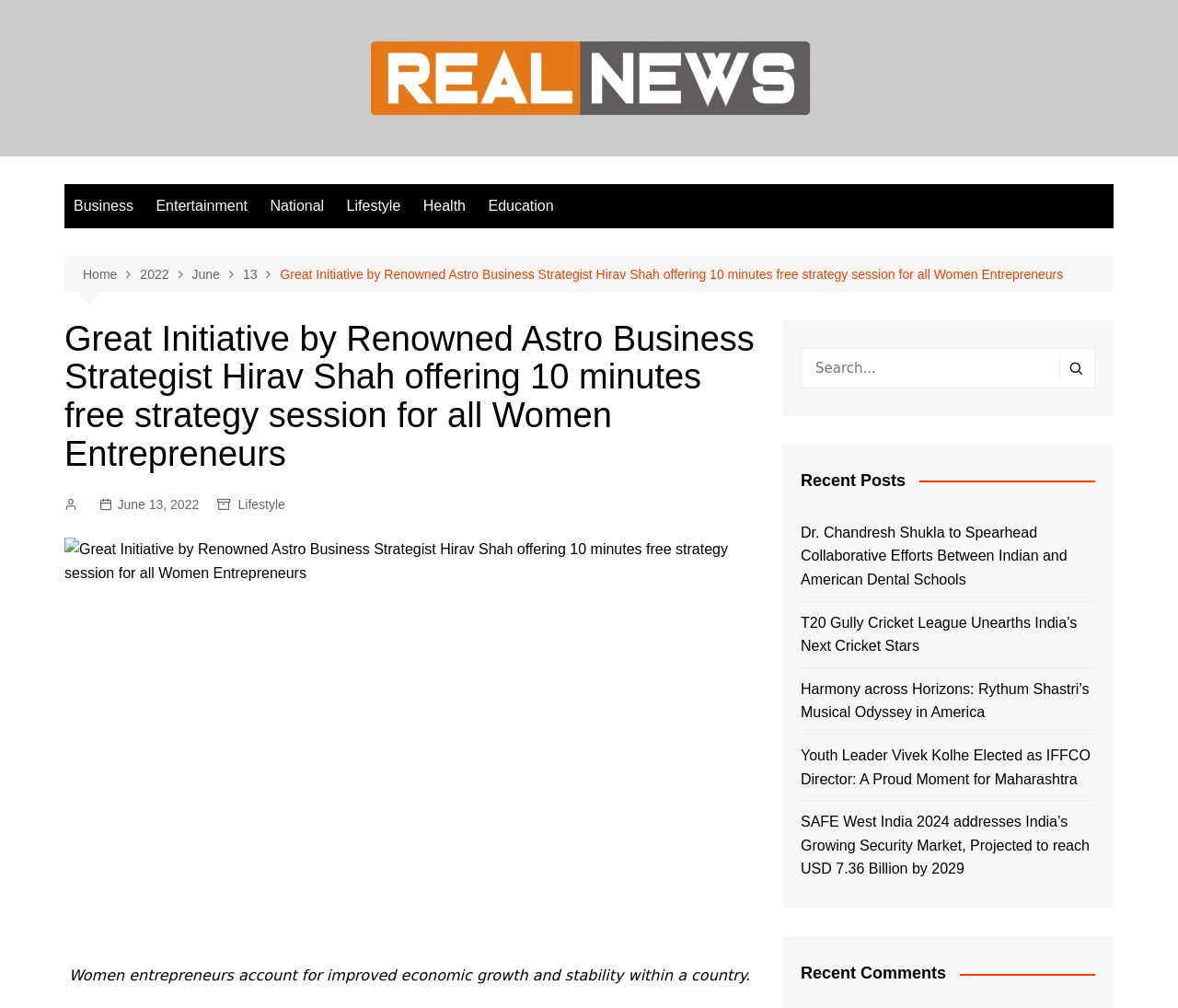Could you indicate the bounding box coordinates of the region to click in order to complete this instruction: "Click on the 'Lifestyle' link".

[0.286, 0.183, 0.348, 0.226]